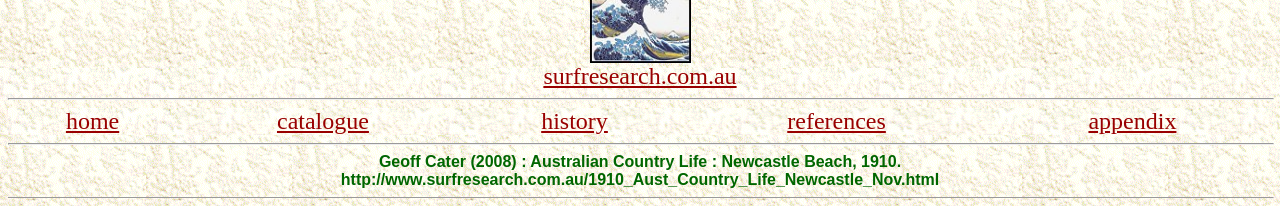Find the UI element described as: "references" and predict its bounding box coordinates. Ensure the coordinates are four float numbers between 0 and 1, [left, top, right, bottom].

[0.615, 0.524, 0.692, 0.65]